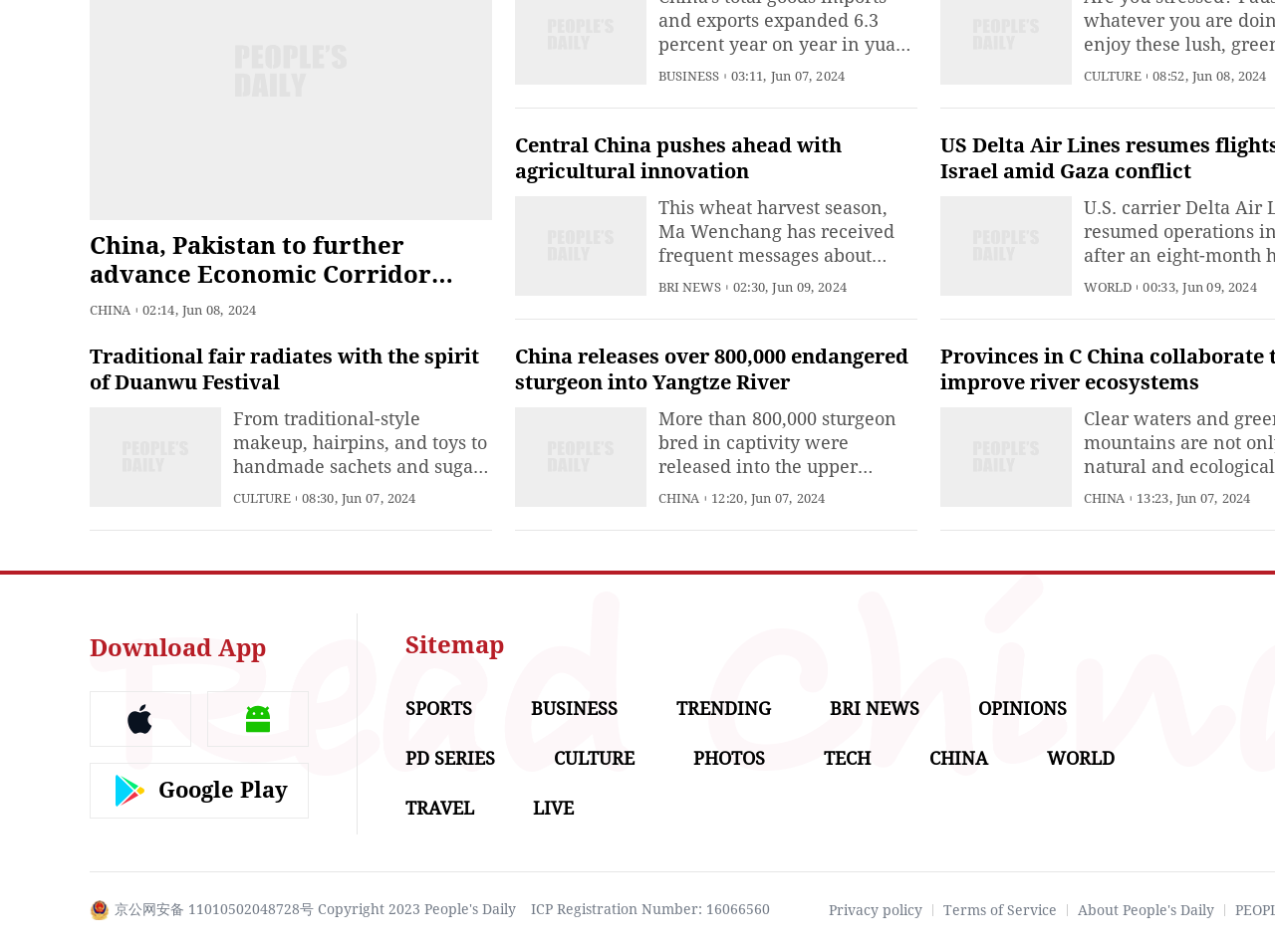Determine the bounding box coordinates of the clickable element to complete this instruction: "Read the news about China". Provide the coordinates in the format of four float numbers between 0 and 1, [left, top, right, bottom].

[0.516, 0.293, 0.566, 0.308]